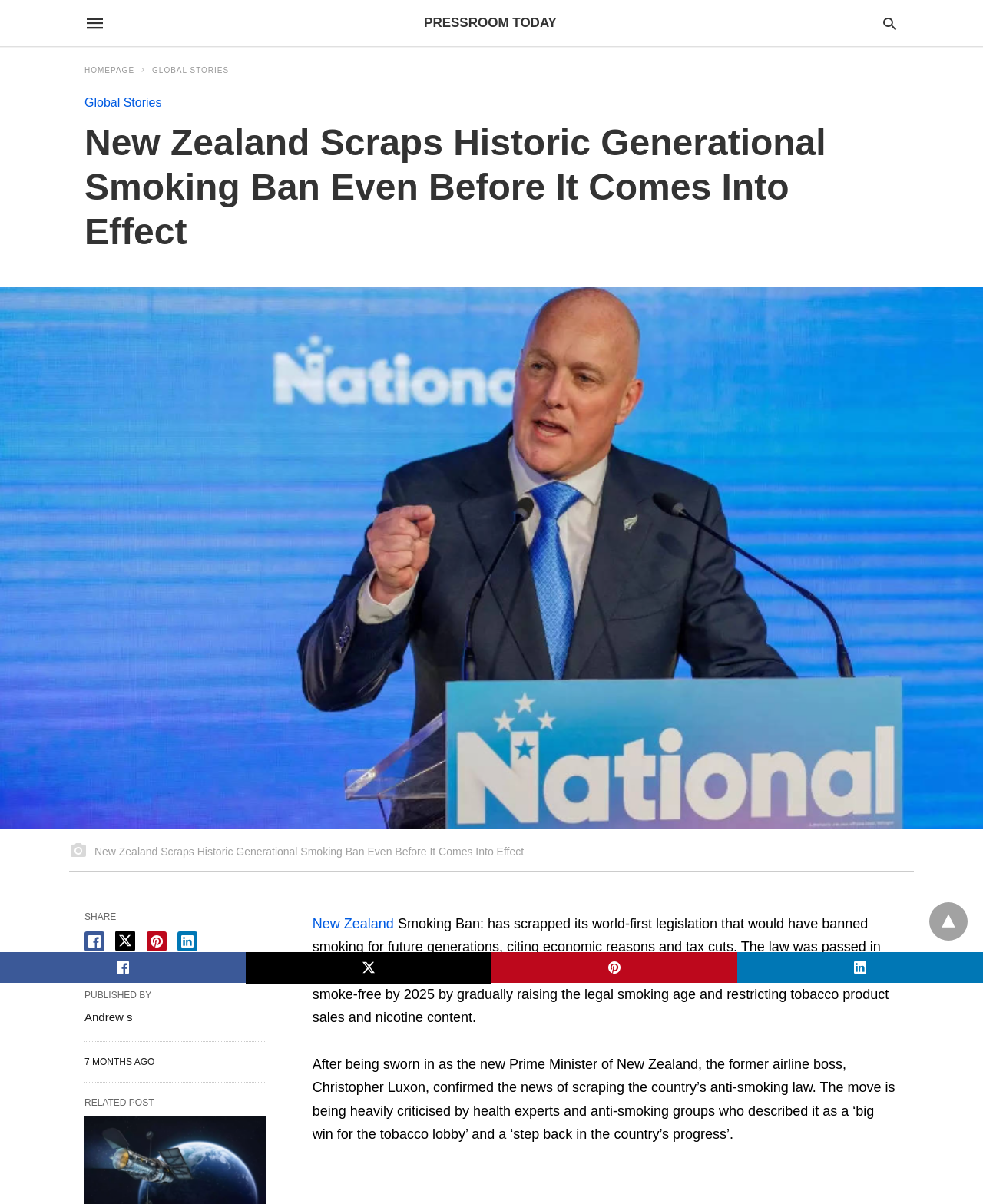What is the reason cited for scrapping the smoking ban?
Please provide a detailed and comprehensive answer to the question.

The answer can be found in the StaticText element with the text 'Smoking Ban: has scrapped its world-first legislation that would have banned smoking for future generations, citing economic reasons and tax cuts.' This indicates that the reason for scrapping the smoking ban is due to economic reasons and tax cuts.